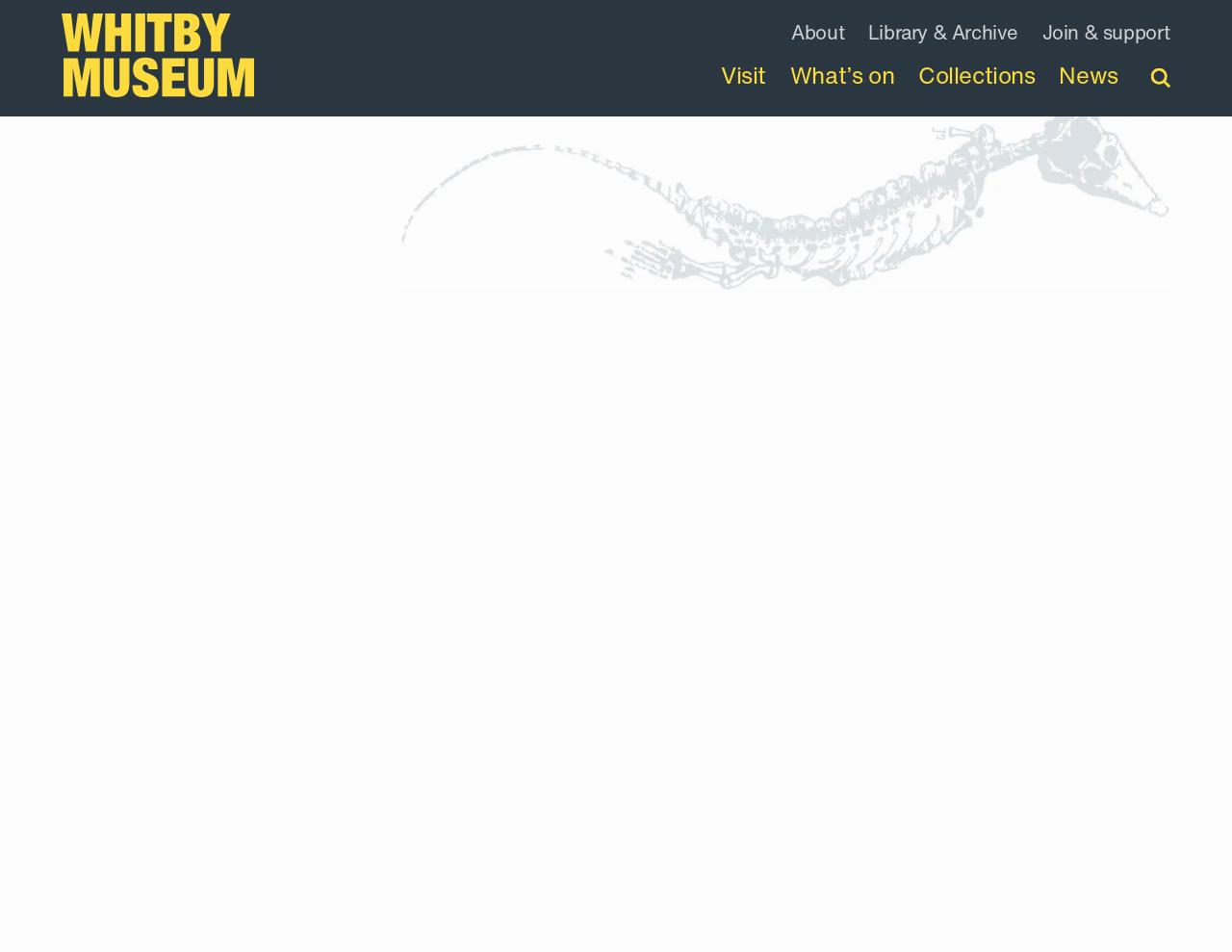Please answer the following query using a single word or phrase: 
What is the name of the museum?

Whitby Museum